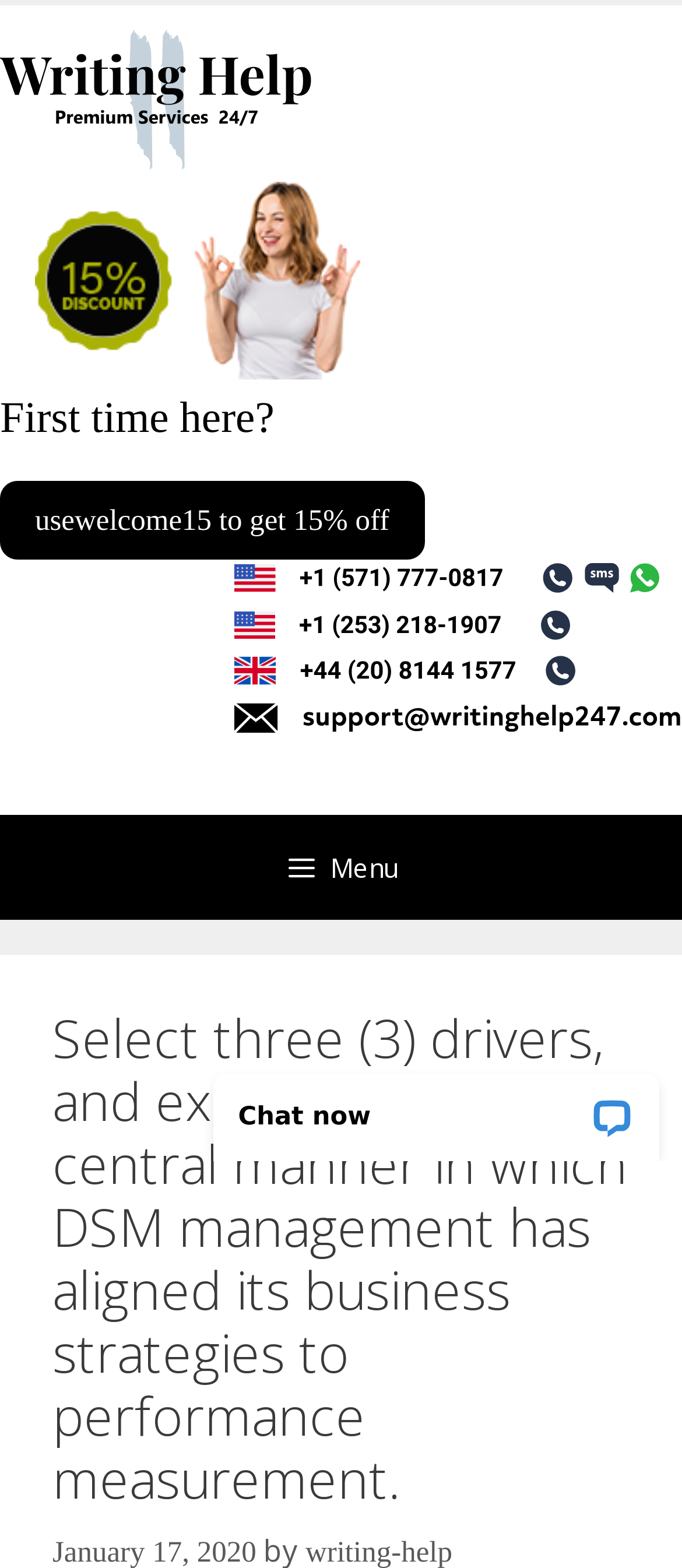Please identify the primary heading on the webpage and return its text.

Select three (3) drivers, and examine the central manner in which DSM management has aligned its business strategies to performance measurement.